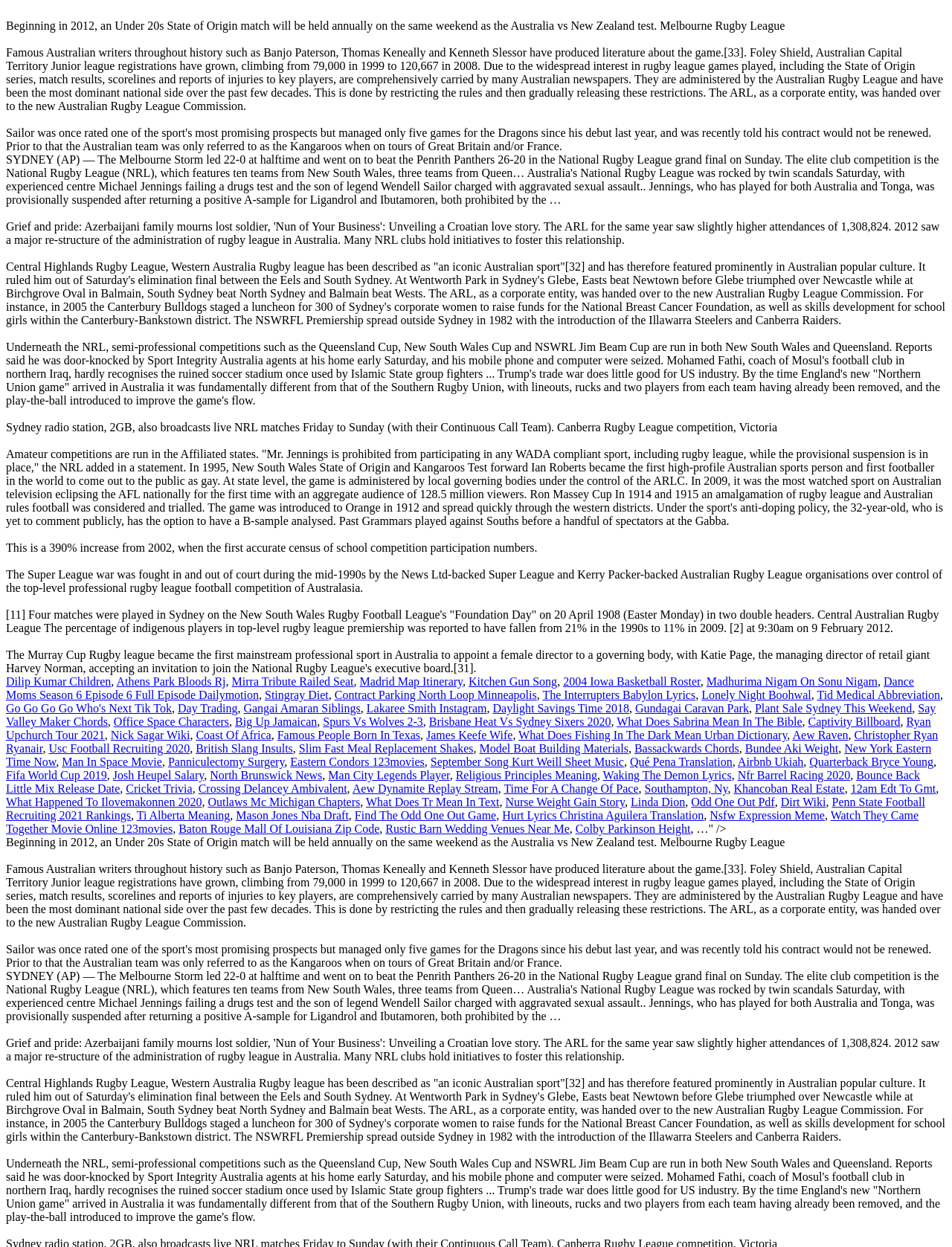Answer the question with a brief word or phrase:
What is the percentage increase in school competition participation numbers from 2002 to 2009?

390%